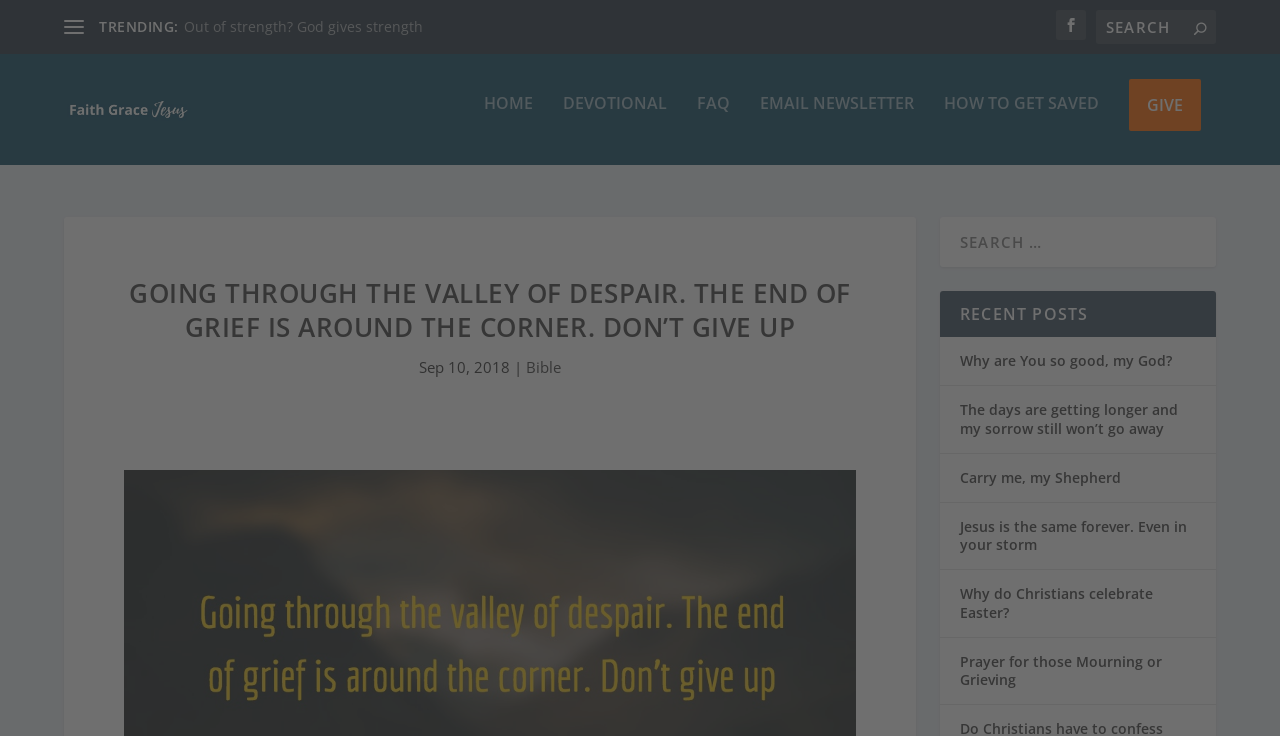How many search boxes are there on this webpage?
Please answer using one word or phrase, based on the screenshot.

2